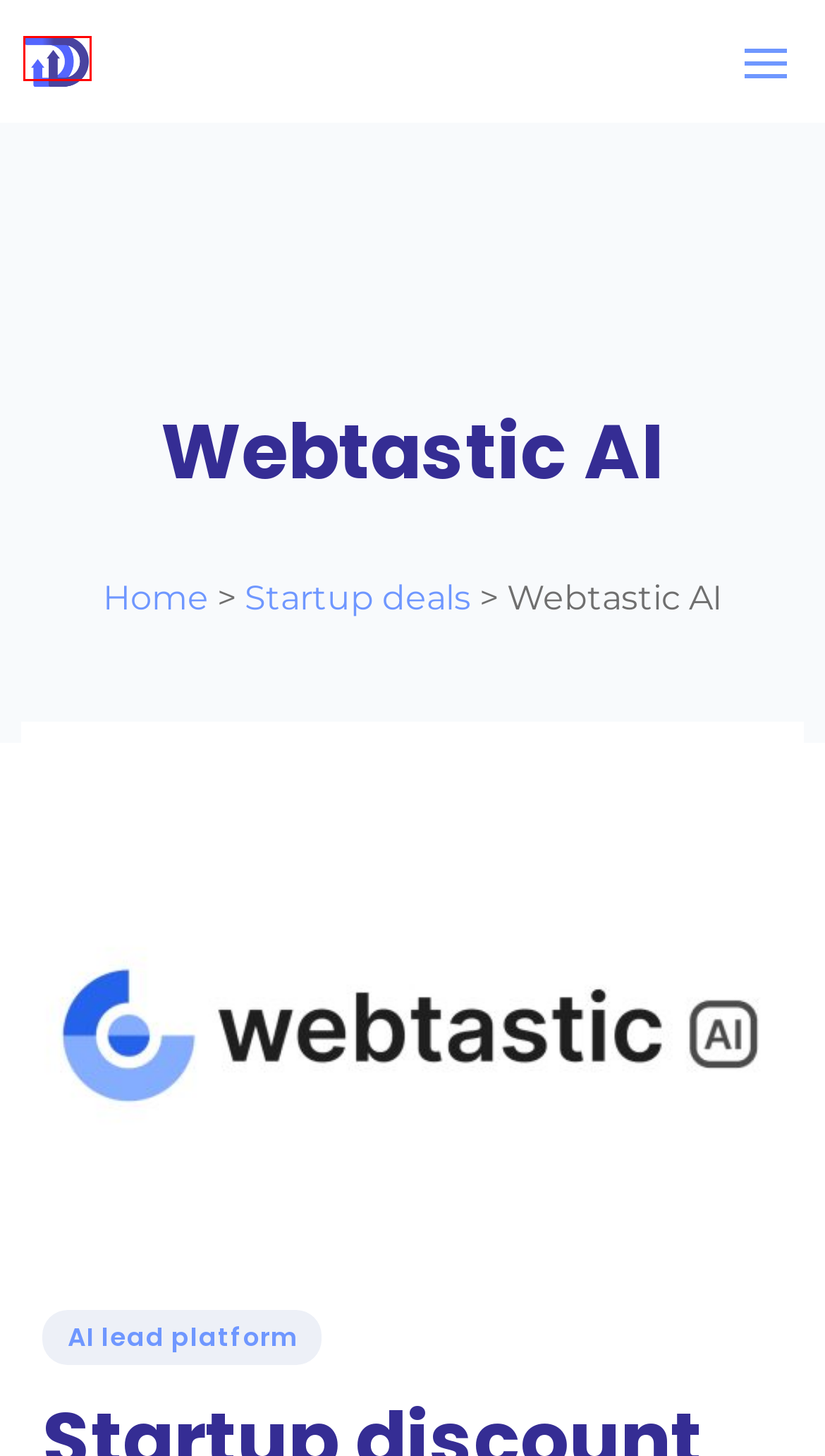Look at the screenshot of a webpage that includes a red bounding box around a UI element. Select the most appropriate webpage description that matches the page seen after clicking the highlighted element. Here are the candidates:
A. Impressum - DueDash
B. Privacy policy - DueDash
C. DataVault - Share with Security – Get Data Analytics
D. Podcast - DueDash
E. Events - DueDash
F. Investor Pricing - DueDash
G. Investor Relations Simplified - DueDash
H. Blog - DueDash

G